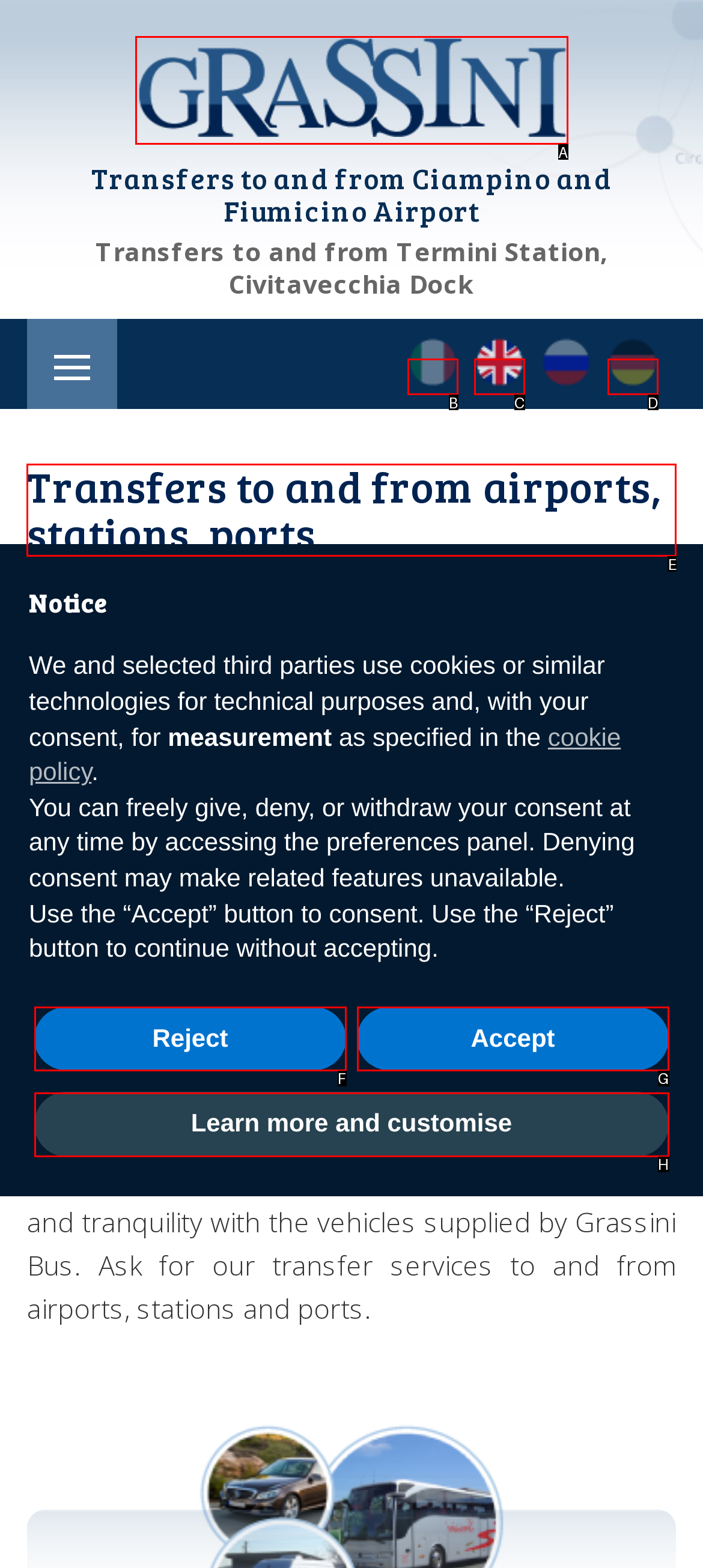Tell me which option I should click to complete the following task: Learn more about transfers to and from airports, stations, ports Answer with the option's letter from the given choices directly.

E